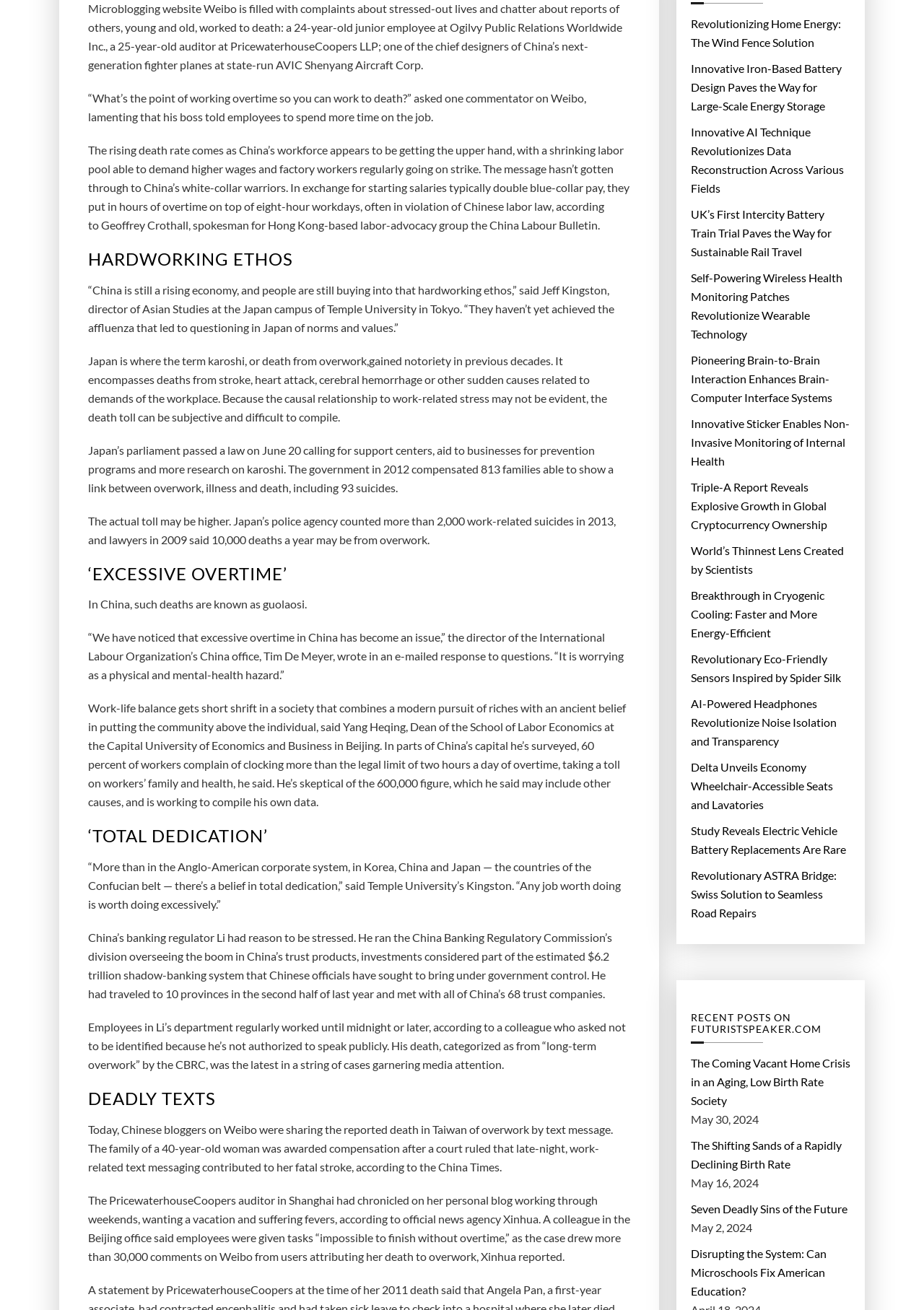Highlight the bounding box coordinates of the element you need to click to perform the following instruction: "Click on the link 'Revolutionizing Home Energy: The Wind Fence Solution'."

[0.748, 0.011, 0.92, 0.039]